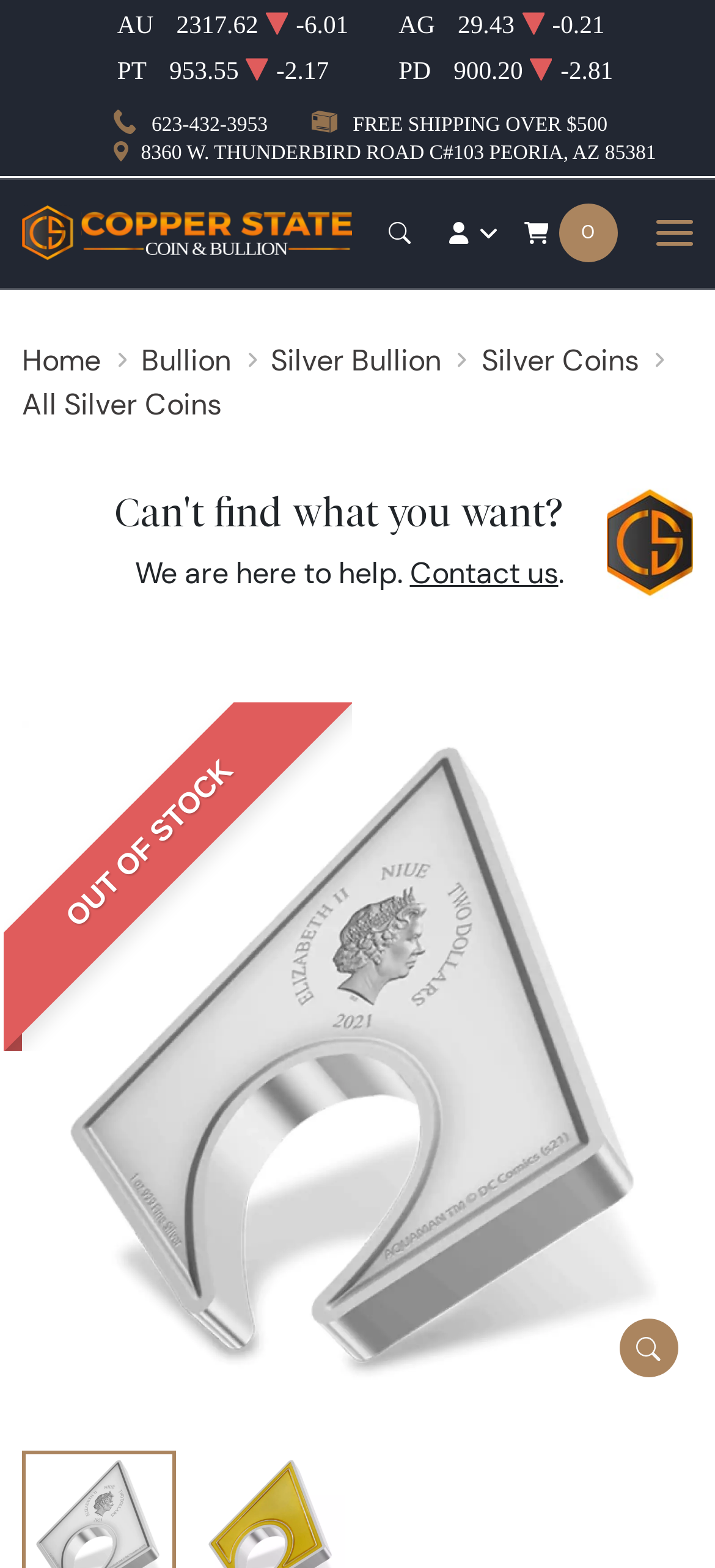Provide your answer in a single word or phrase: 
What is the phone number for customer service?

623-432-3953